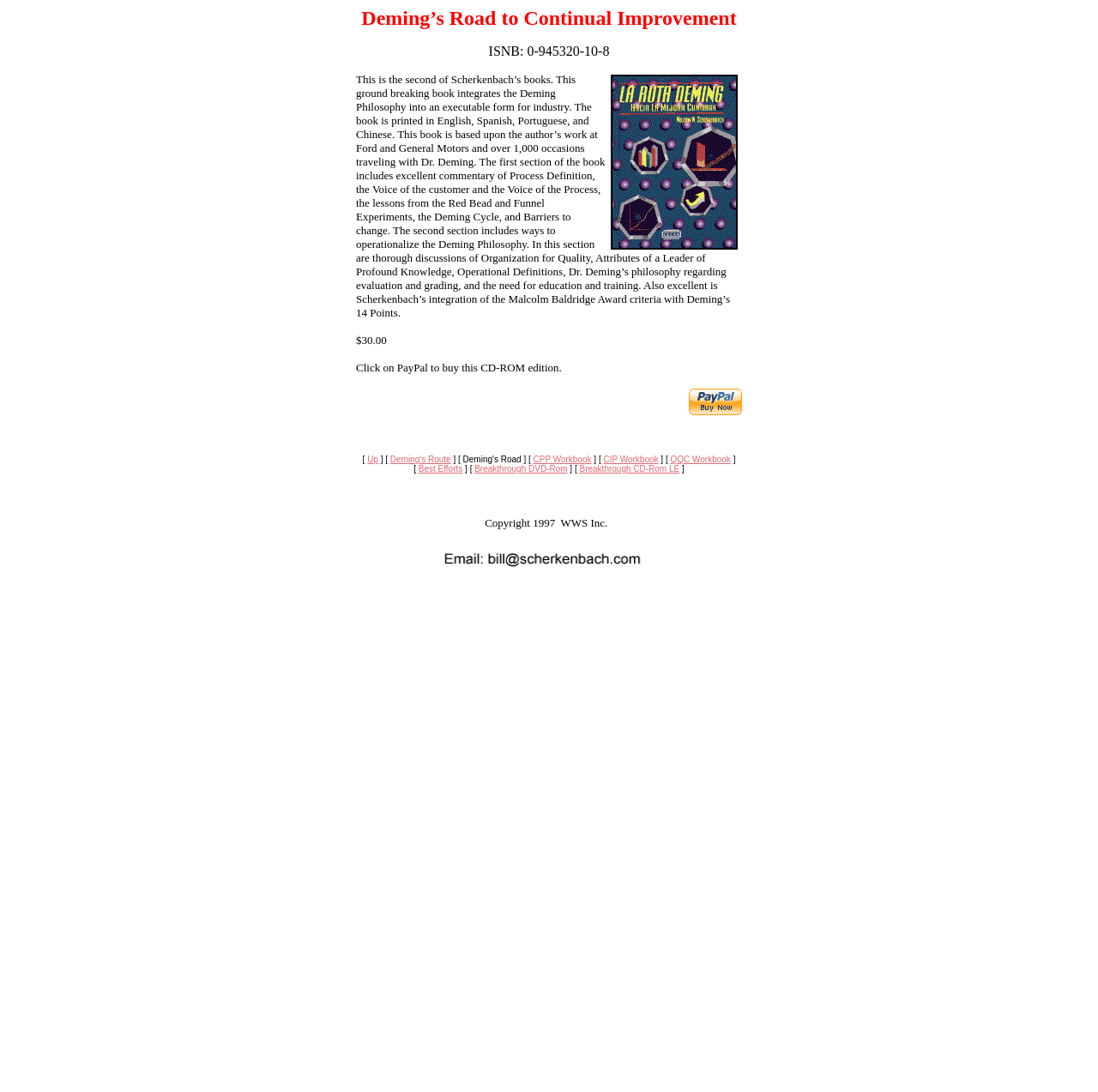Determine the bounding box coordinates of the target area to click to execute the following instruction: "Click on the 'Deming's Road CDROM' button."

[0.627, 0.356, 0.676, 0.38]